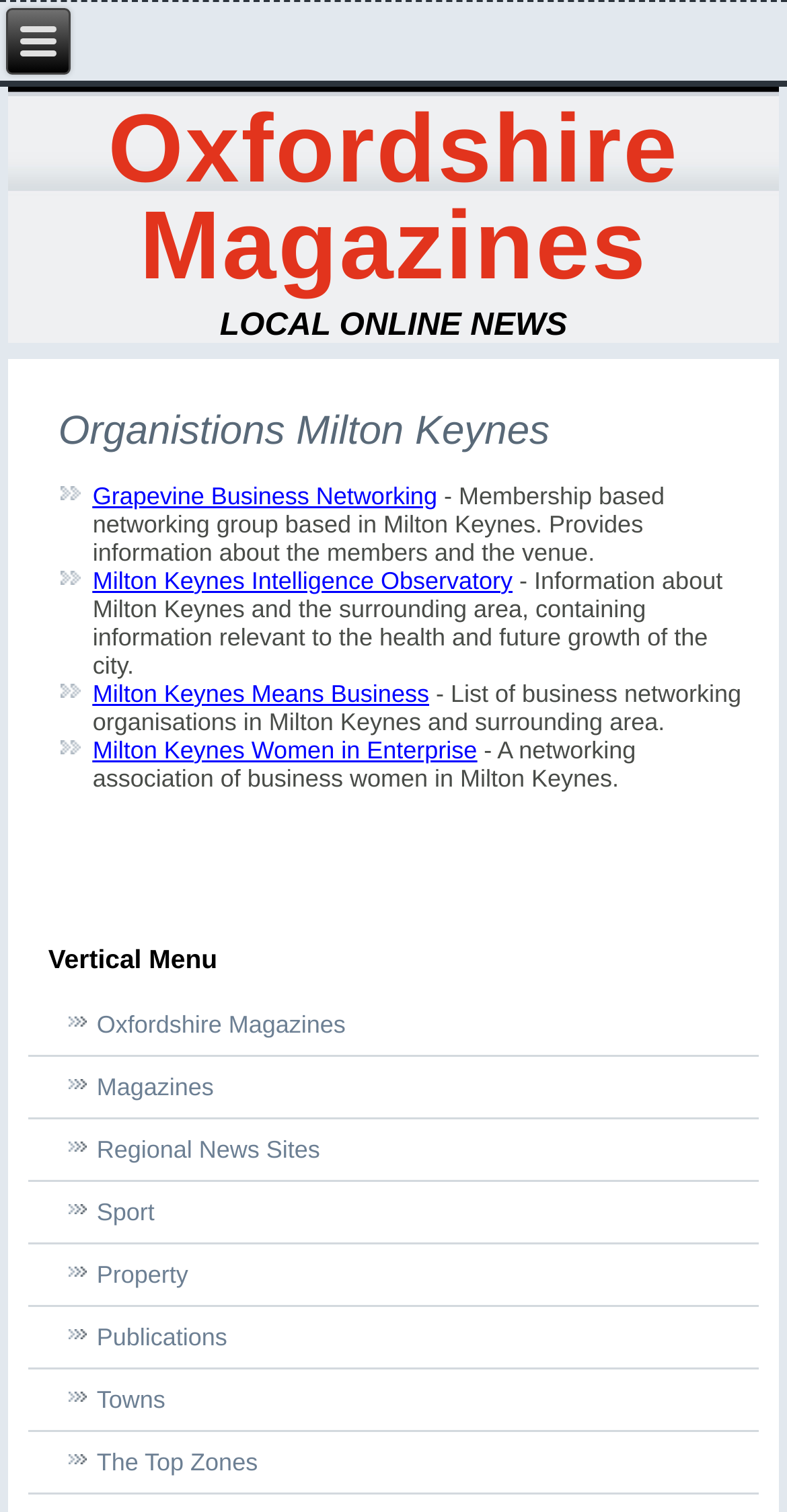Please determine the bounding box coordinates of the section I need to click to accomplish this instruction: "Explore Milton Keynes Means Business".

[0.118, 0.449, 0.545, 0.468]